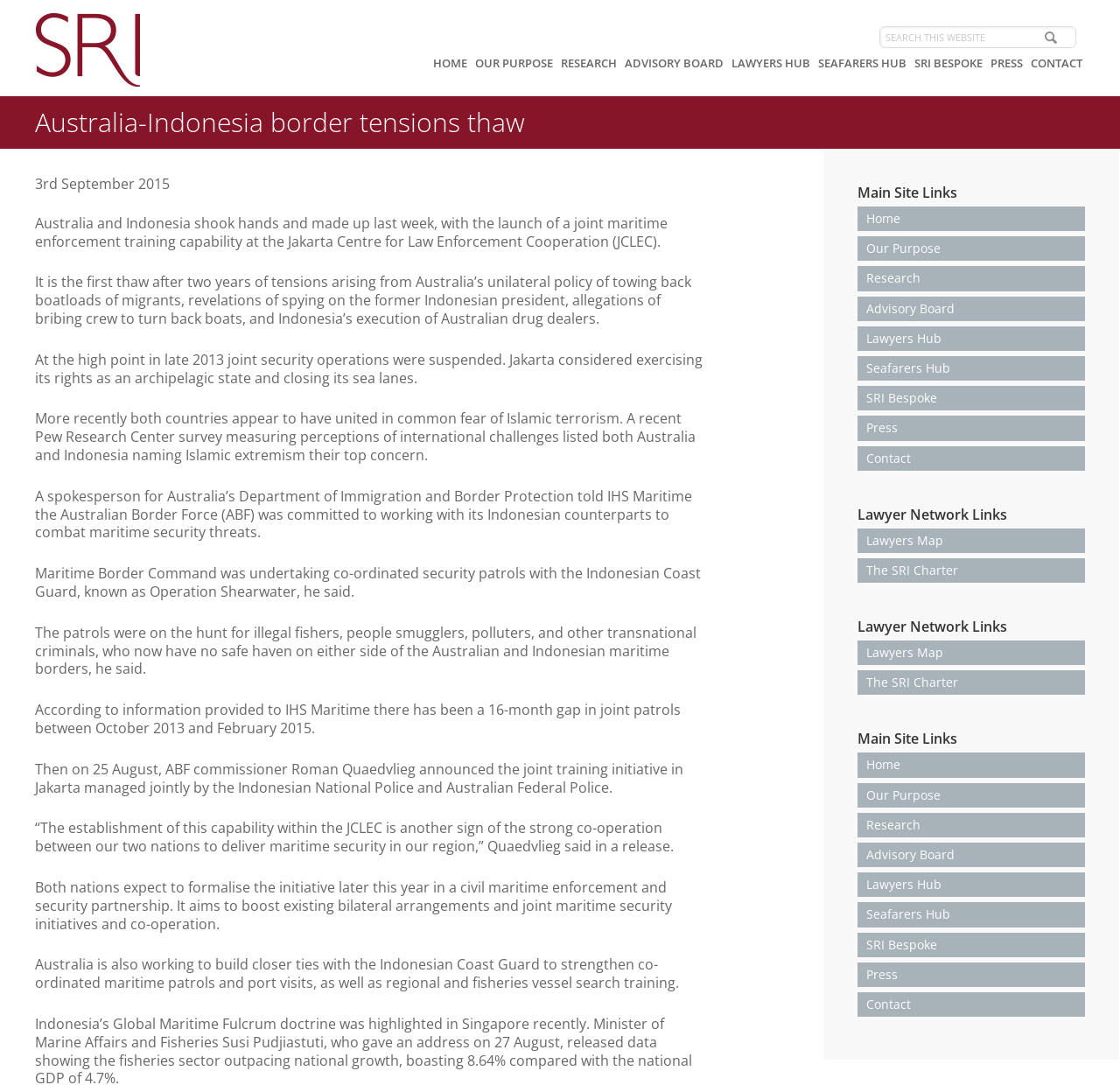How many main links are in the primary sidebar?
Look at the image and answer with only one word or phrase.

14